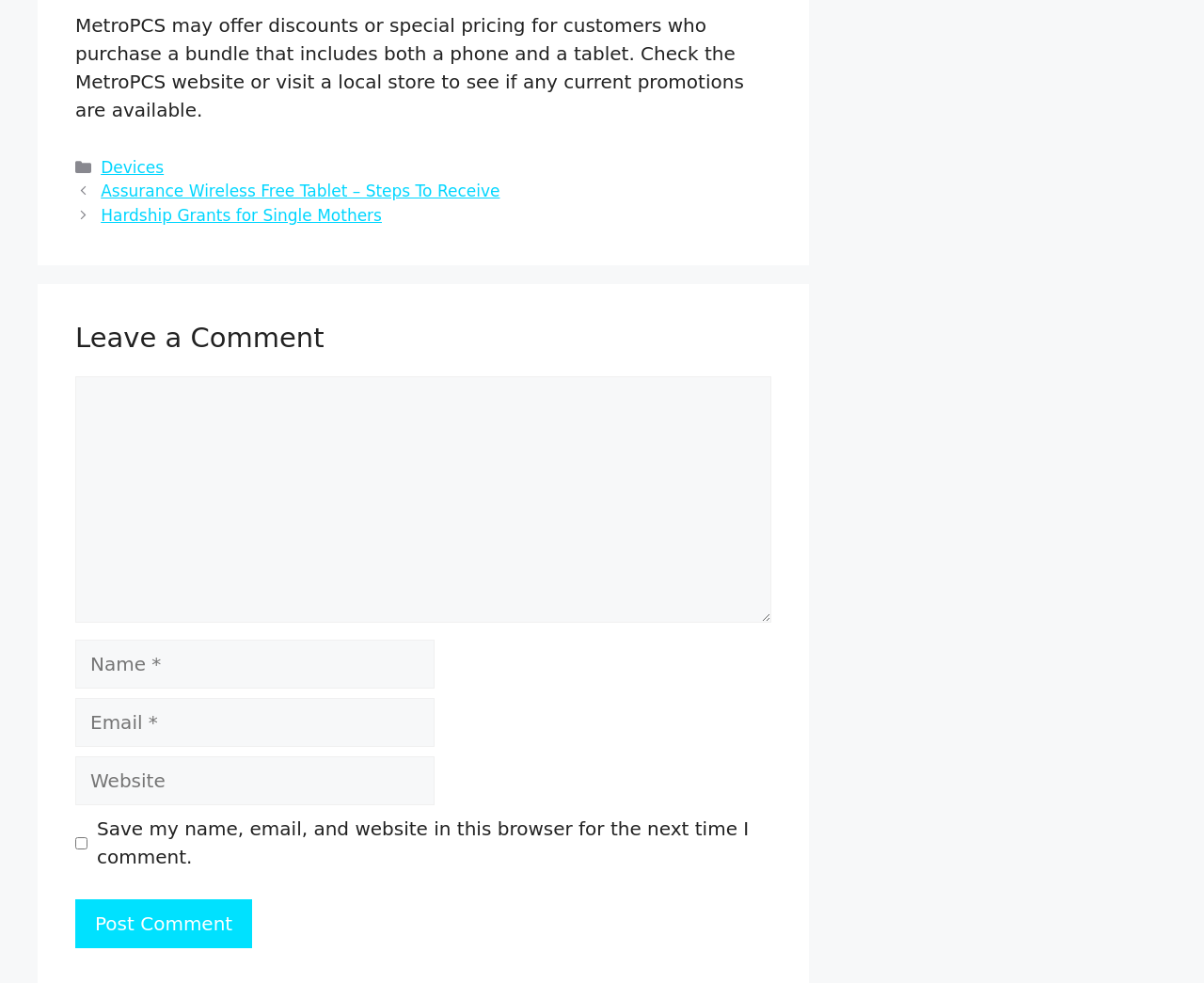Select the bounding box coordinates of the element I need to click to carry out the following instruction: "Enter your comment".

[0.062, 0.383, 0.641, 0.634]